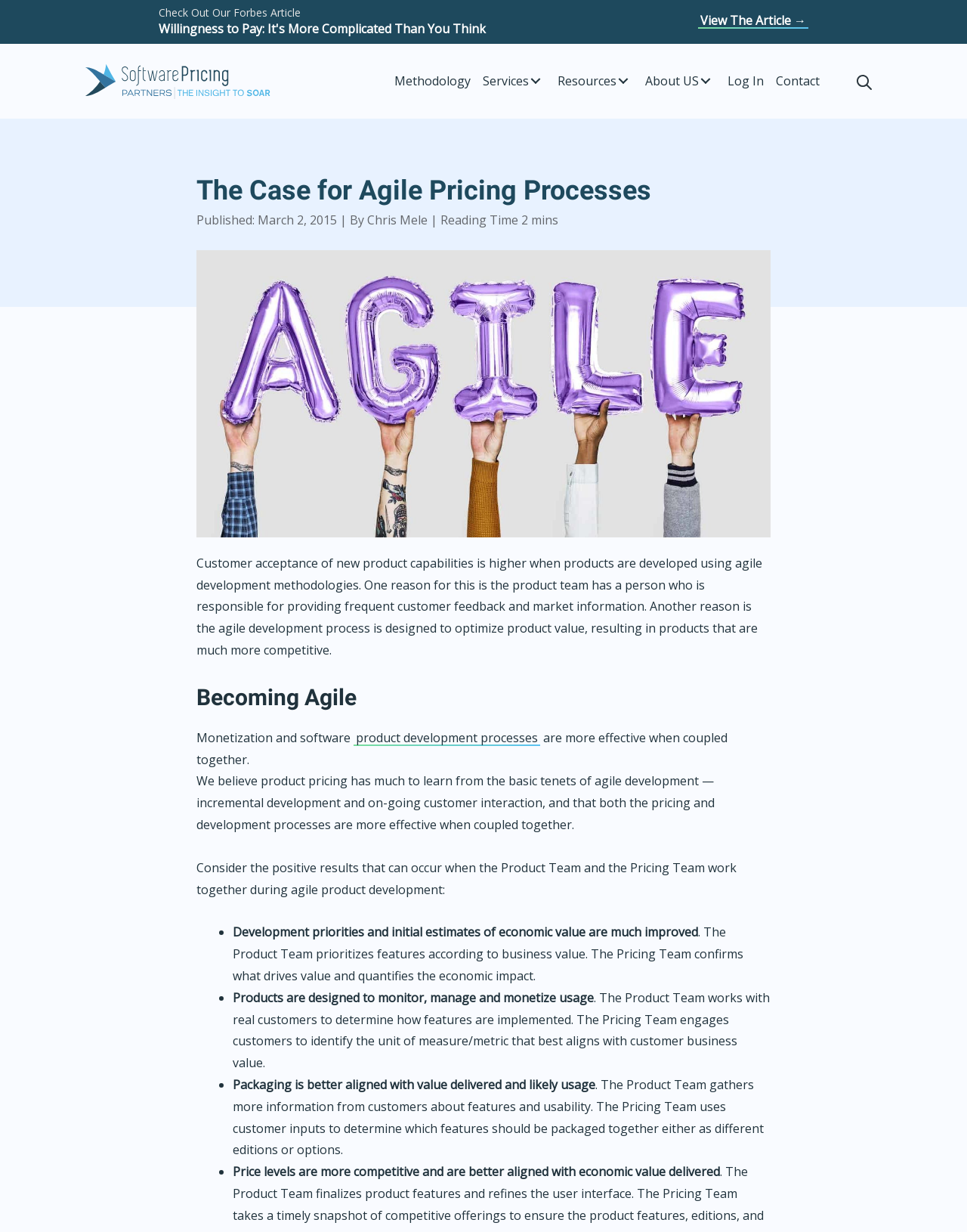Based on the image, please elaborate on the answer to the following question:
What is the topic of the article?

I determined the topic of the article by reading the heading 'The Case for Agile Pricing Processes' and the surrounding text, which discusses the benefits of agile development methodologies in product development.